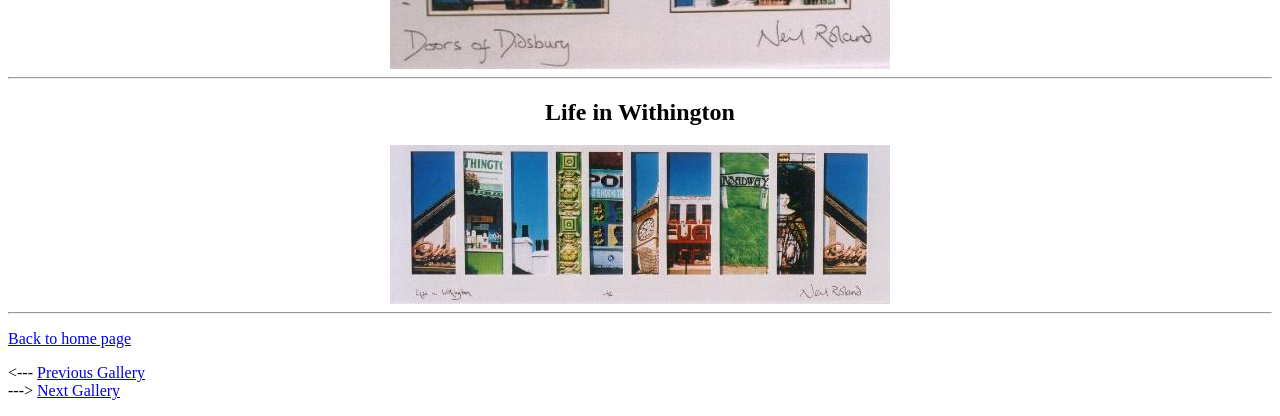Using the information in the image, could you please answer the following question in detail:
What is the function of the link 'Next Gallery'?

The link 'Next Gallery' has an ID of 118 and it is likely a navigation link that takes the user to the next gallery or page, allowing them to view more content.